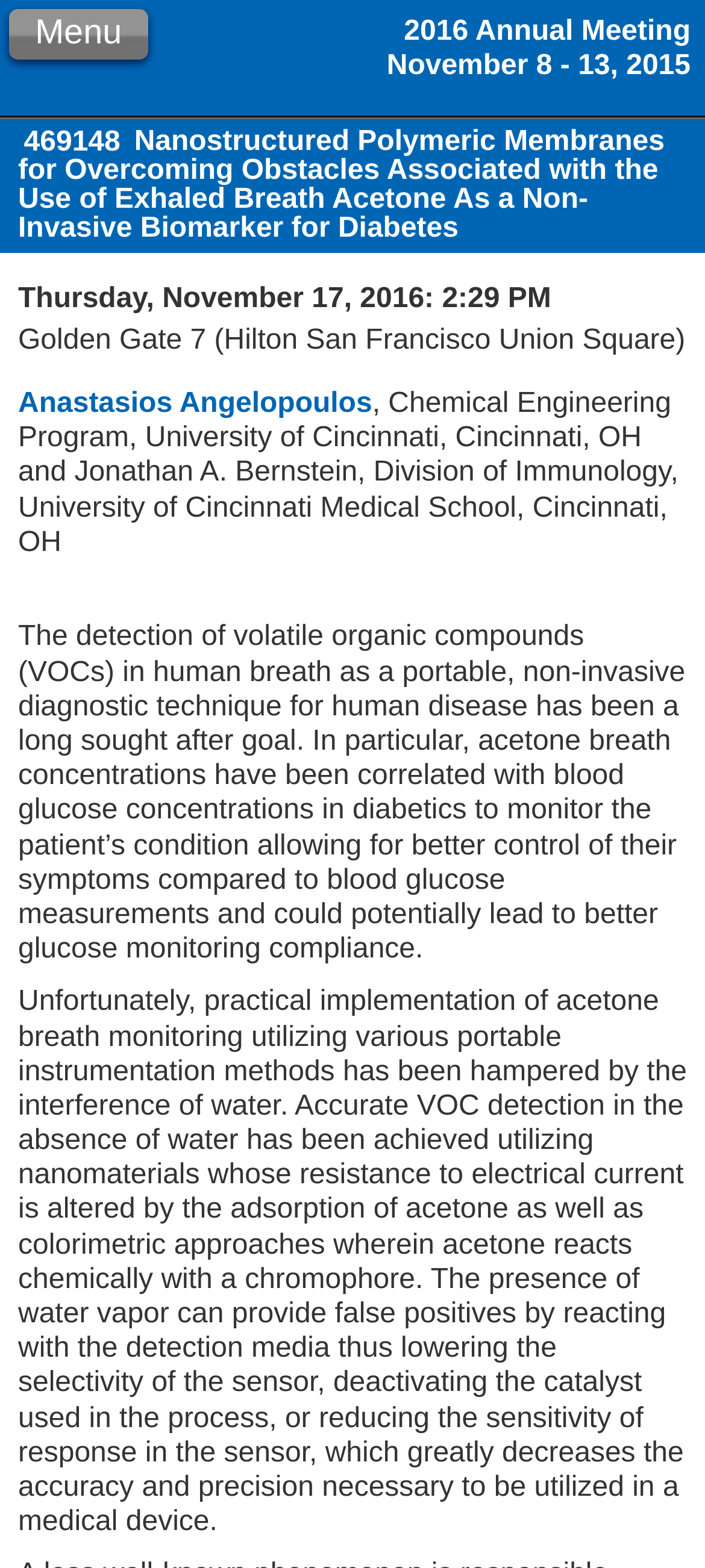What is the date of the 2016 Annual Meeting?
Please analyze the image and answer the question with as much detail as possible.

I found the answer by looking at the heading element with the text '2016 Annual Meeting November 8 - 13, 2015' which provides the date of the meeting.